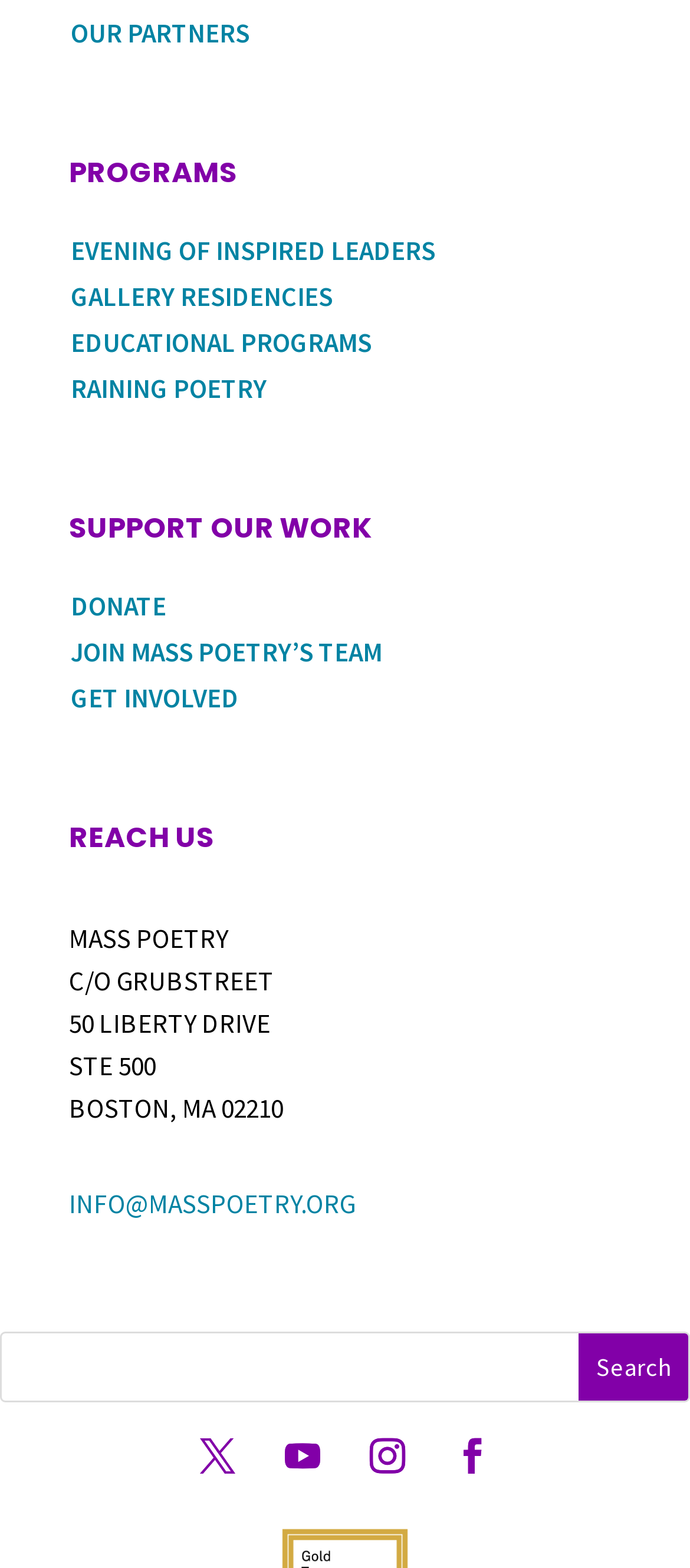How can I contact Mass Poetry?
Refer to the screenshot and answer in one word or phrase.

Email: info@masspoetry.org